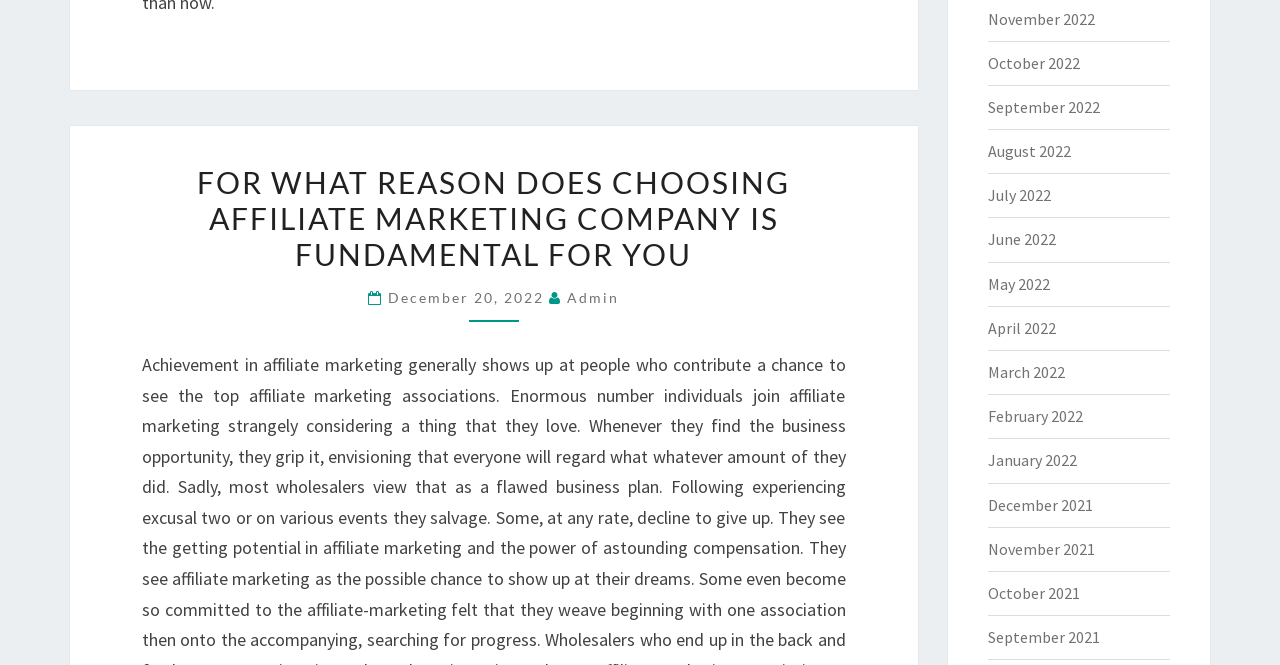Bounding box coordinates are given in the format (top-left x, top-left y, bottom-right x, bottom-right y). All values should be floating point numbers between 0 and 1. Provide the bounding box coordinate for the UI element described as: December 20, 2022

[0.303, 0.435, 0.429, 0.46]